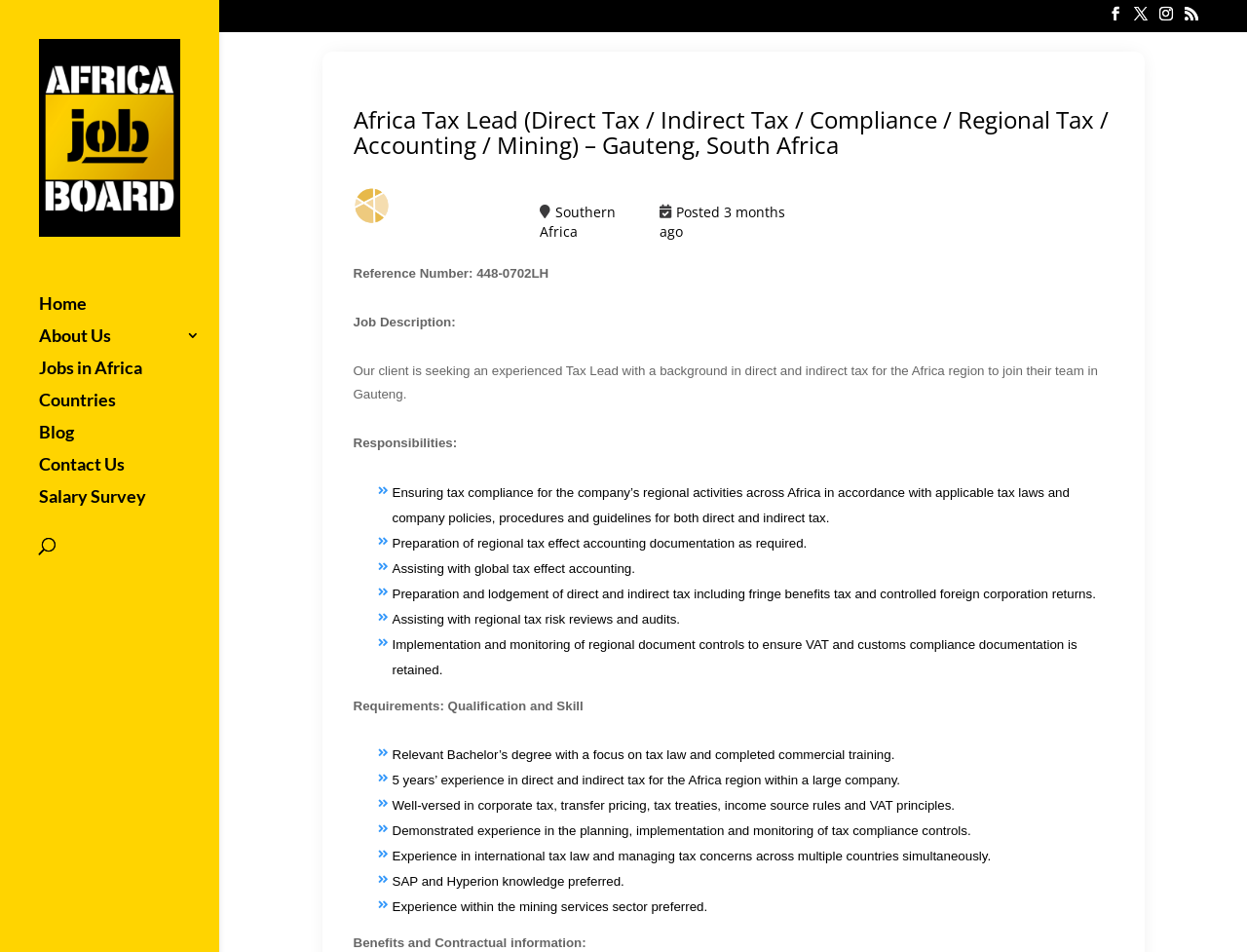Please give a concise answer to this question using a single word or phrase: 
What is the preferred software knowledge for the job?

SAP and Hyperion